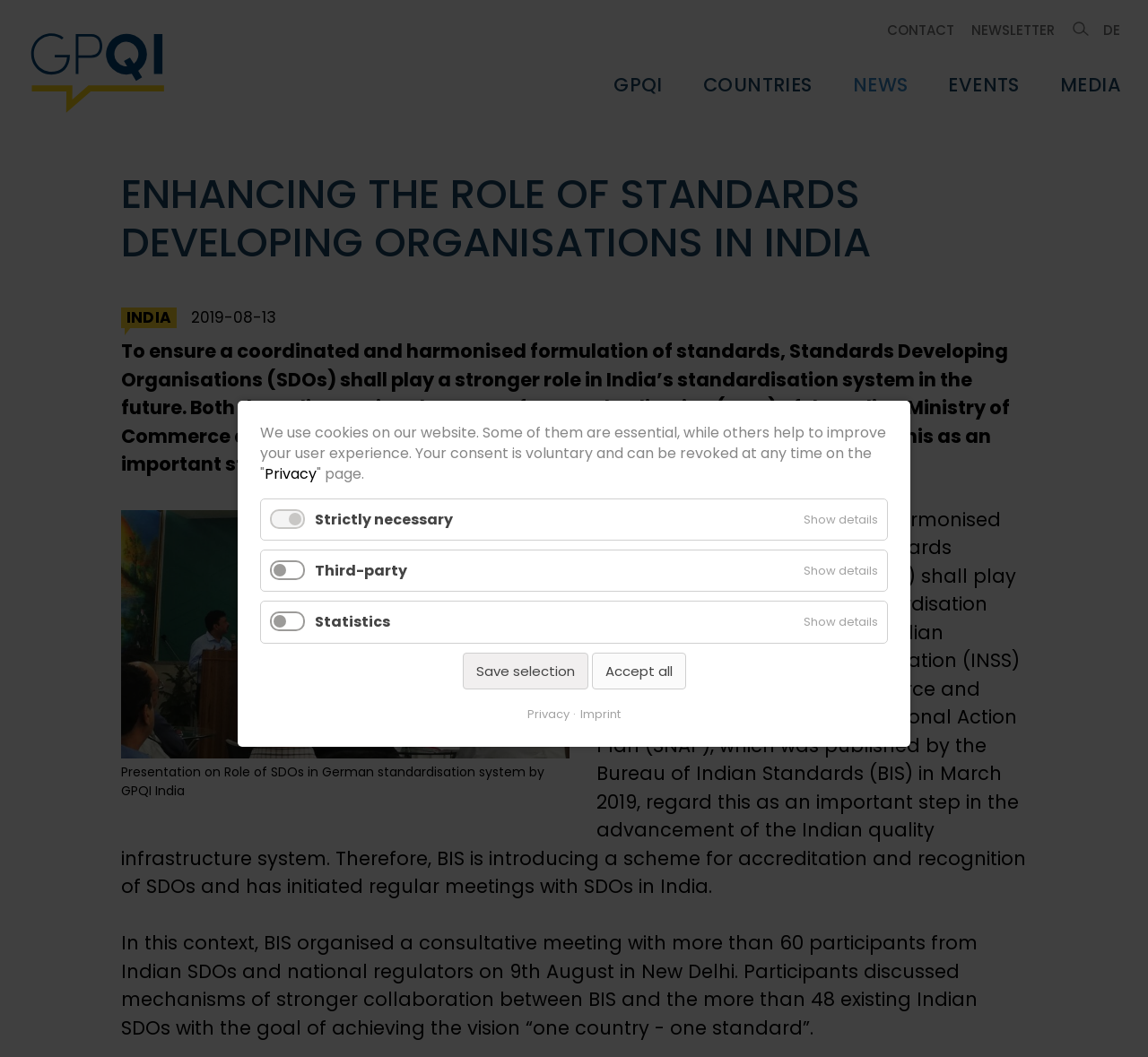Refer to the element description « Previous question and identify the corresponding bounding box in the screenshot. Format the coordinates as (top-left x, top-left y, bottom-right x, bottom-right y) with values in the range of 0 to 1.

None